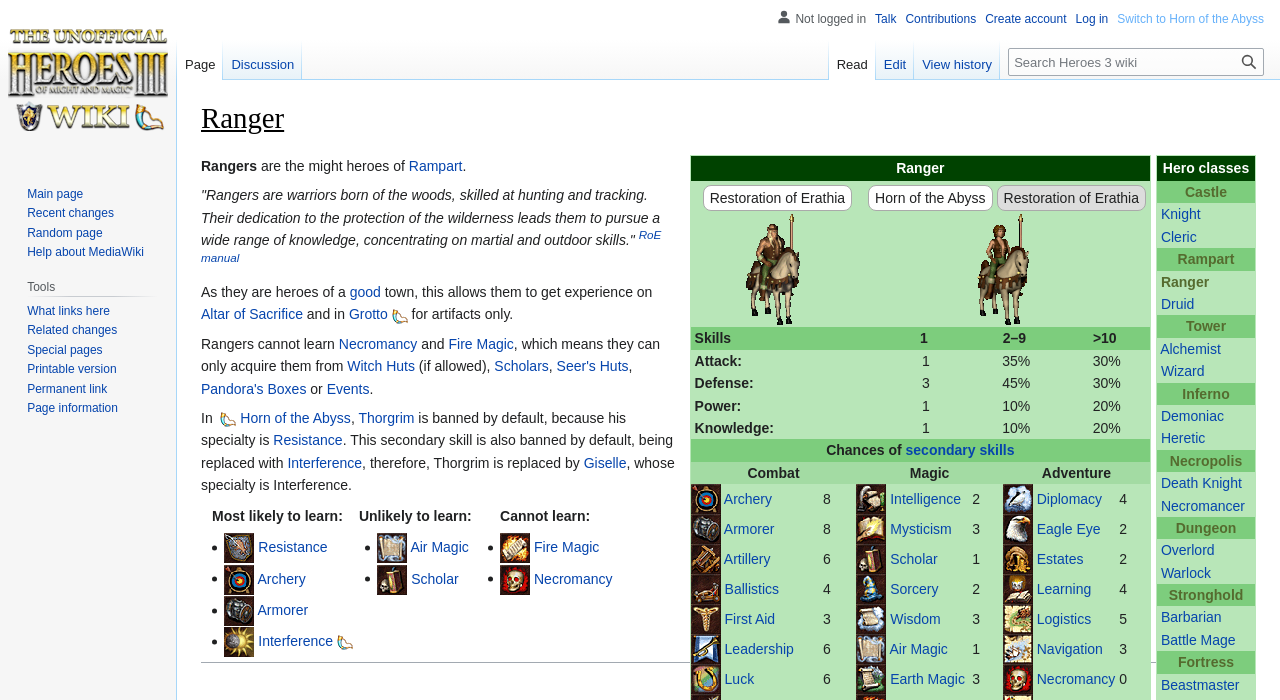How many rows are there in the table under 'Ranger'?
Could you give a comprehensive explanation in response to this question?

I looked at the table under 'Ranger' and found 2 rows, one for Male Ranger and one for Female Ranger.